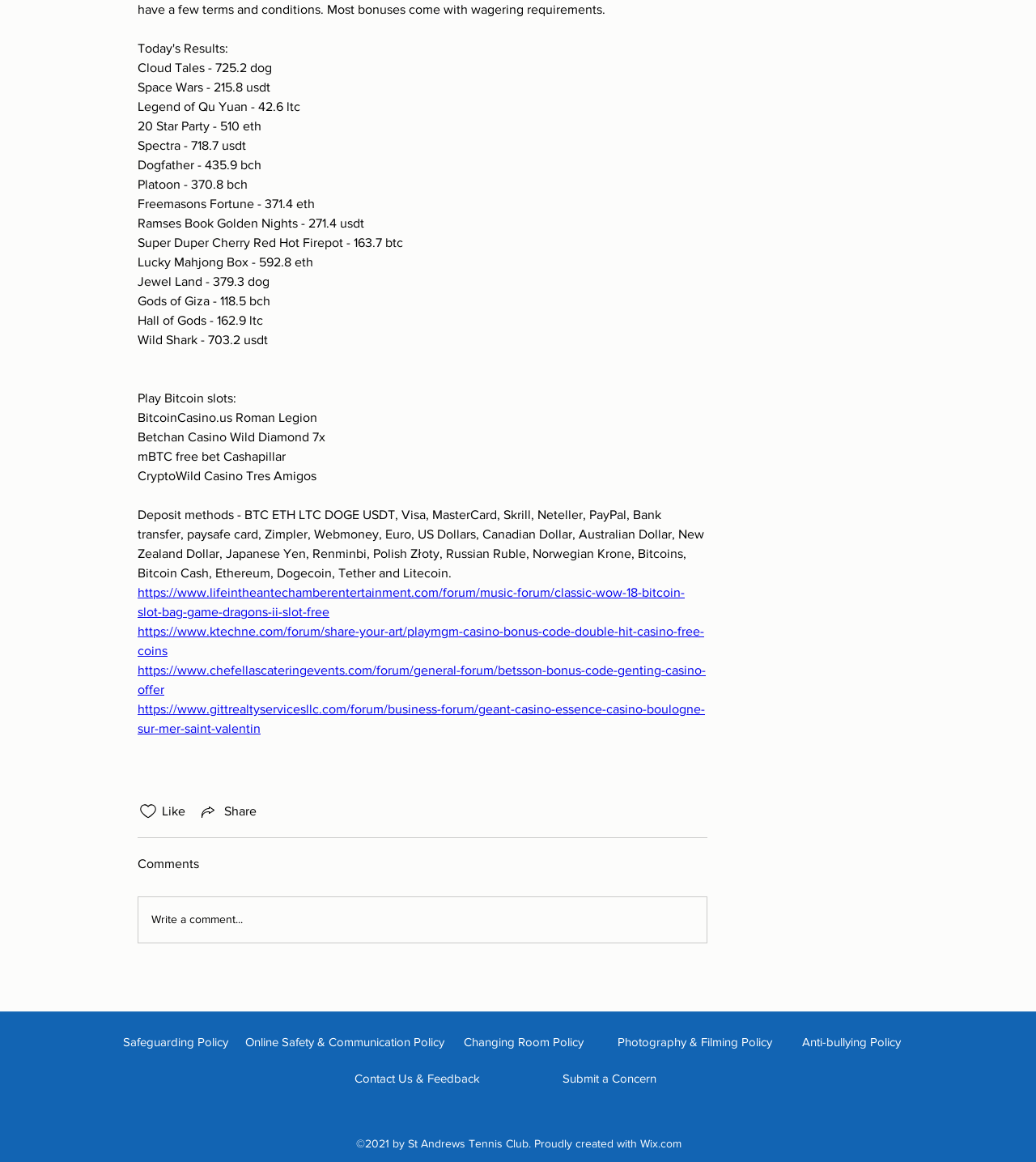Locate the UI element that matches the description Changing Room Policy in the webpage screenshot. Return the bounding box coordinates in the format (top-left x, top-left y, bottom-right x, bottom-right y), with values ranging from 0 to 1.

[0.448, 0.891, 0.563, 0.902]